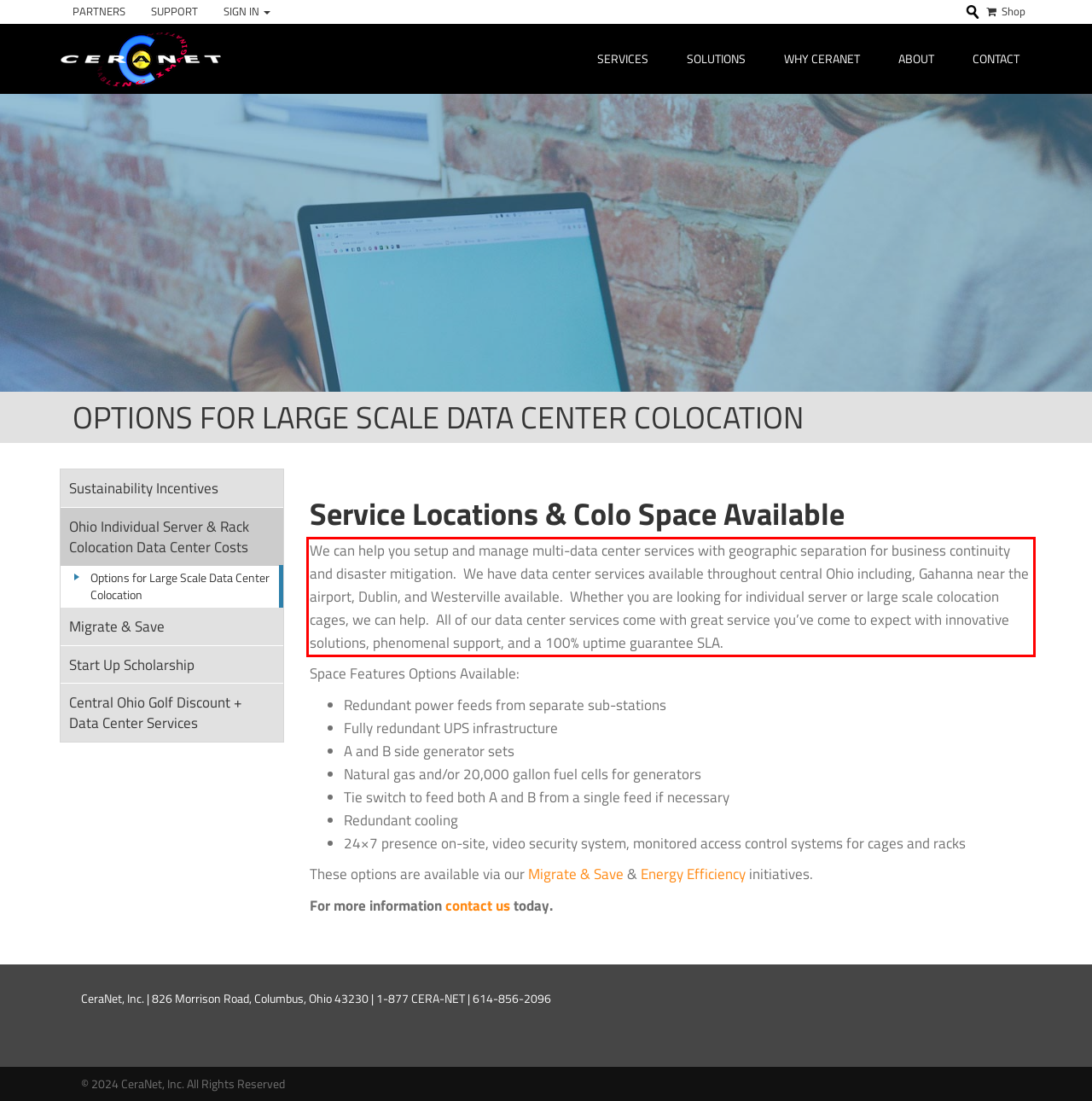Identify the text within the red bounding box on the webpage screenshot and generate the extracted text content.

We can help you setup and manage multi-data center services with geographic separation for business continuity and disaster mitigation. We have data center services available throughout central Ohio including, Gahanna near the airport, Dublin, and Westerville available. Whether you are looking for individual server or large scale colocation cages, we can help. All of our data center services come with great service you’ve come to expect with innovative solutions, phenomenal support, and a 100% uptime guarantee SLA.